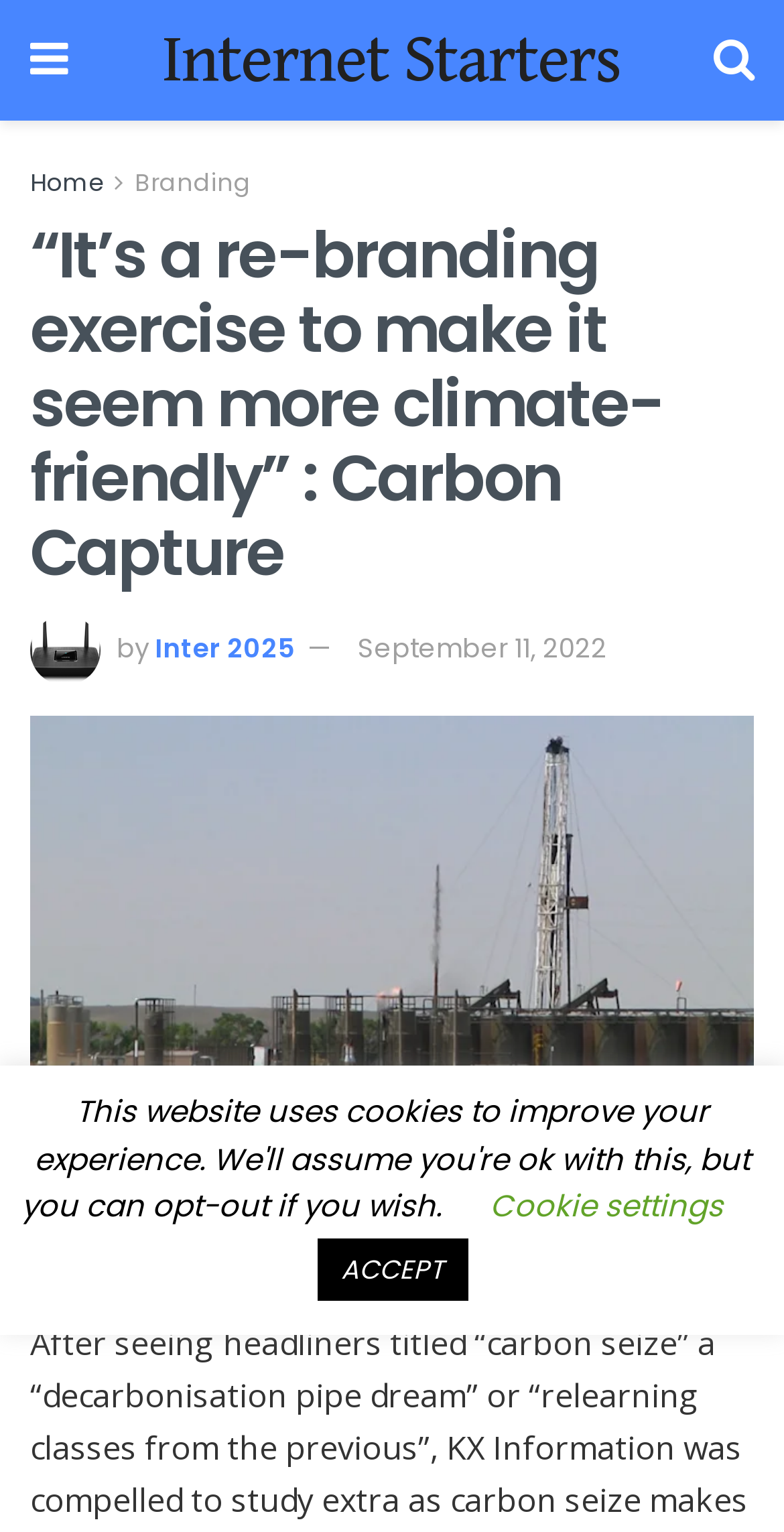Select the bounding box coordinates of the element I need to click to carry out the following instruction: "go to home page".

[0.038, 0.108, 0.131, 0.13]